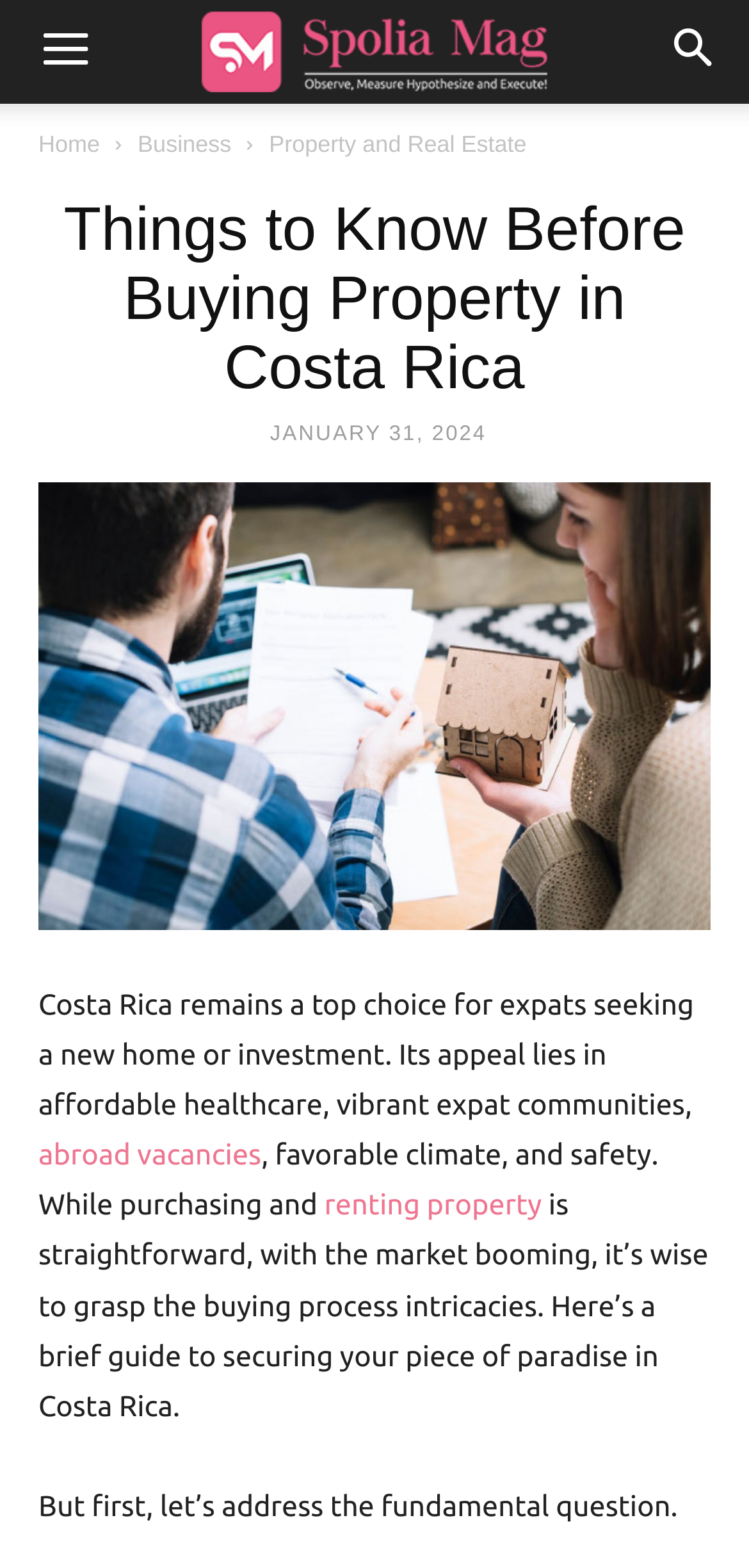Could you identify the text that serves as the heading for this webpage?

Things to Know Before Buying Property in Costa Rica